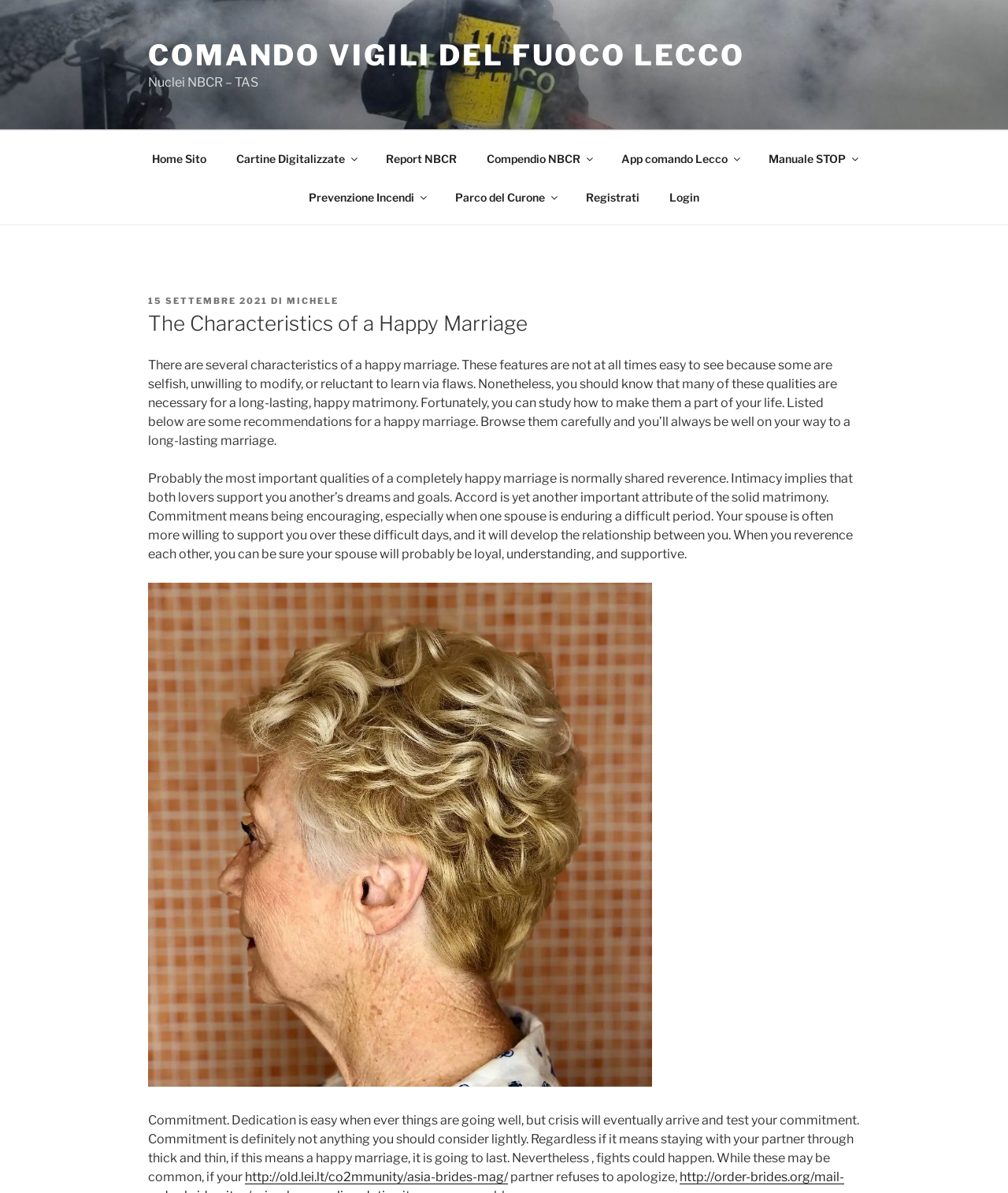Identify the coordinates of the bounding box for the element that must be clicked to accomplish the instruction: "Go to the home page".

None